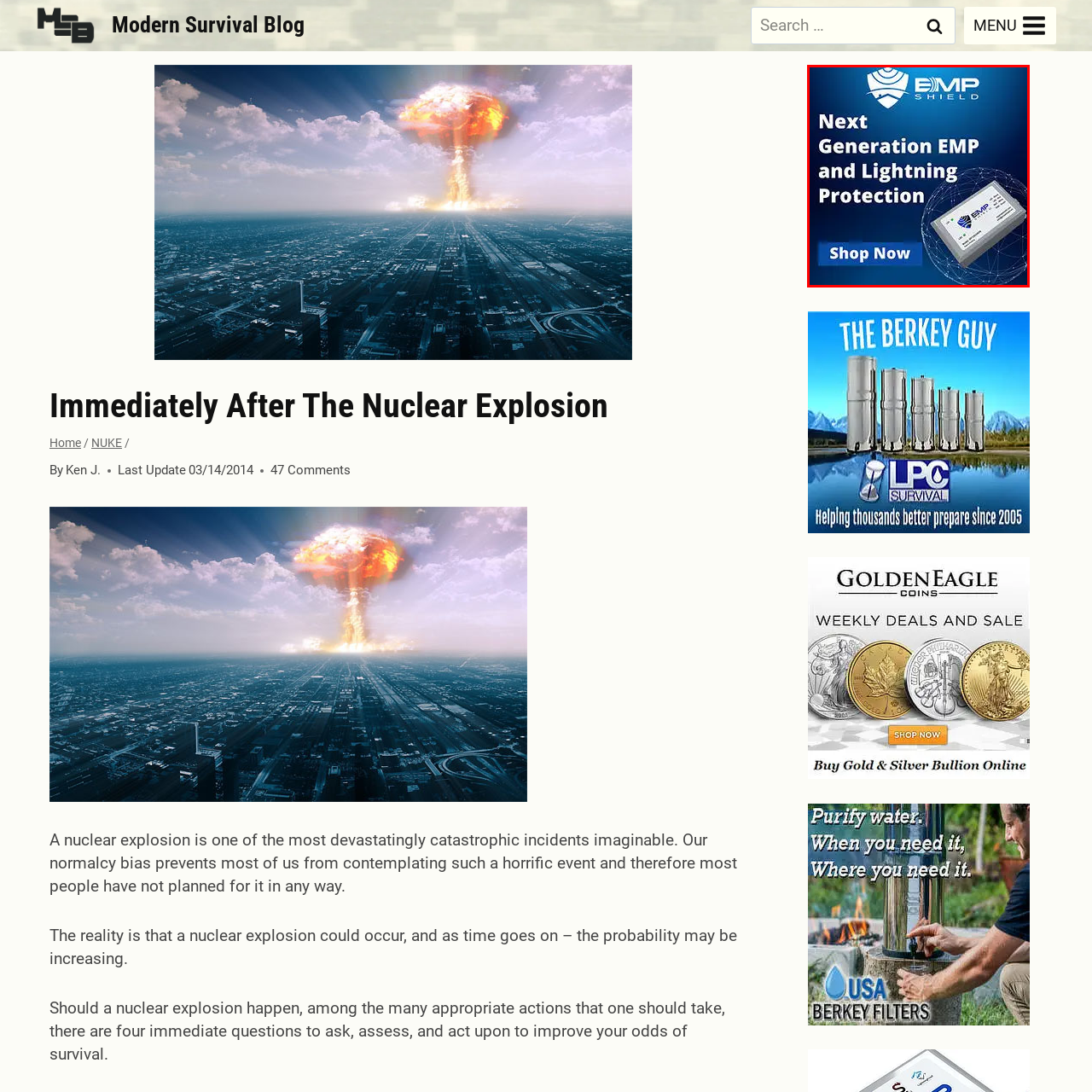Refer to the image marked by the red boundary and provide a single word or phrase in response to the question:
What is the main purpose of the product?

Protection against EMPs and lightning strikes